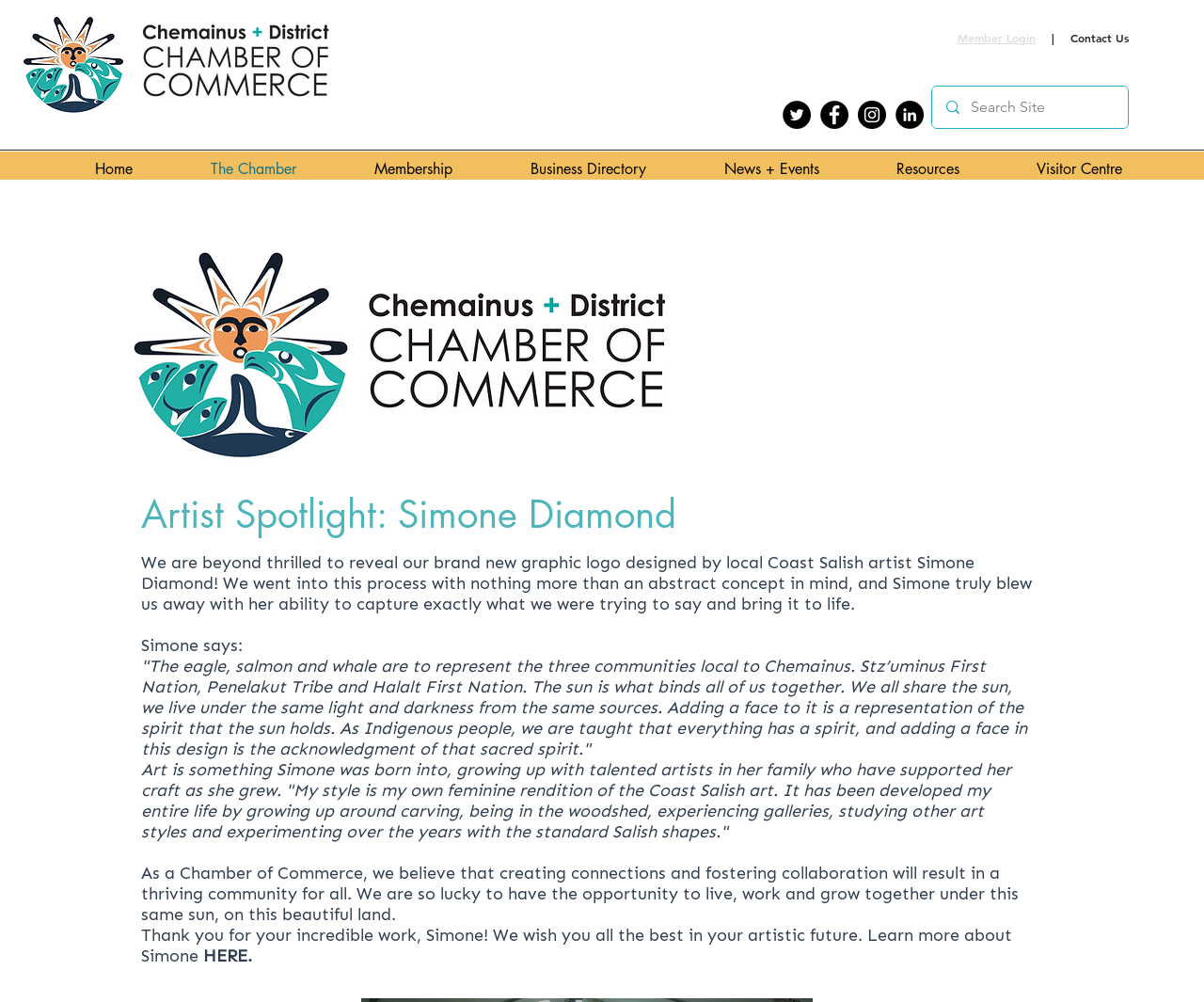Identify the bounding box coordinates for the UI element that matches this description: "Business Directory".

[0.425, 0.137, 0.586, 0.2]